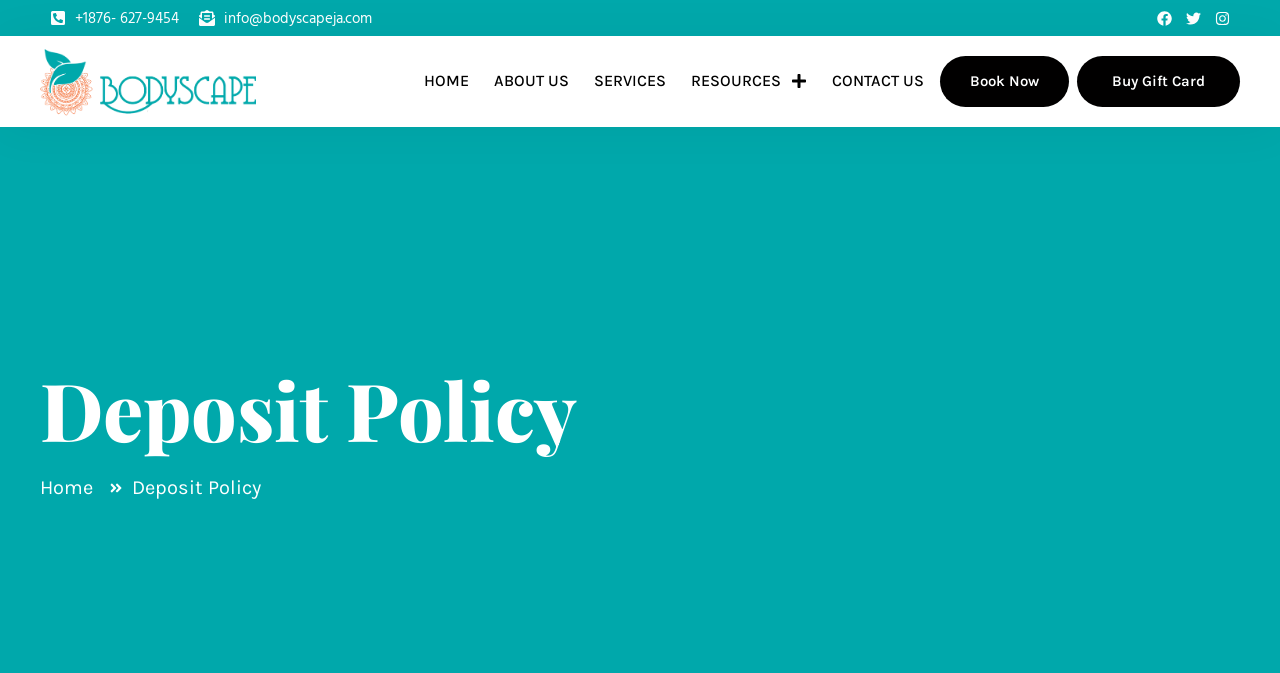For the following element description, predict the bounding box coordinates in the format (top-left x, top-left y, bottom-right x, bottom-right y). All values should be floating point numbers between 0 and 1. Description: info@bodyscapeja.com

[0.155, 0.015, 0.291, 0.039]